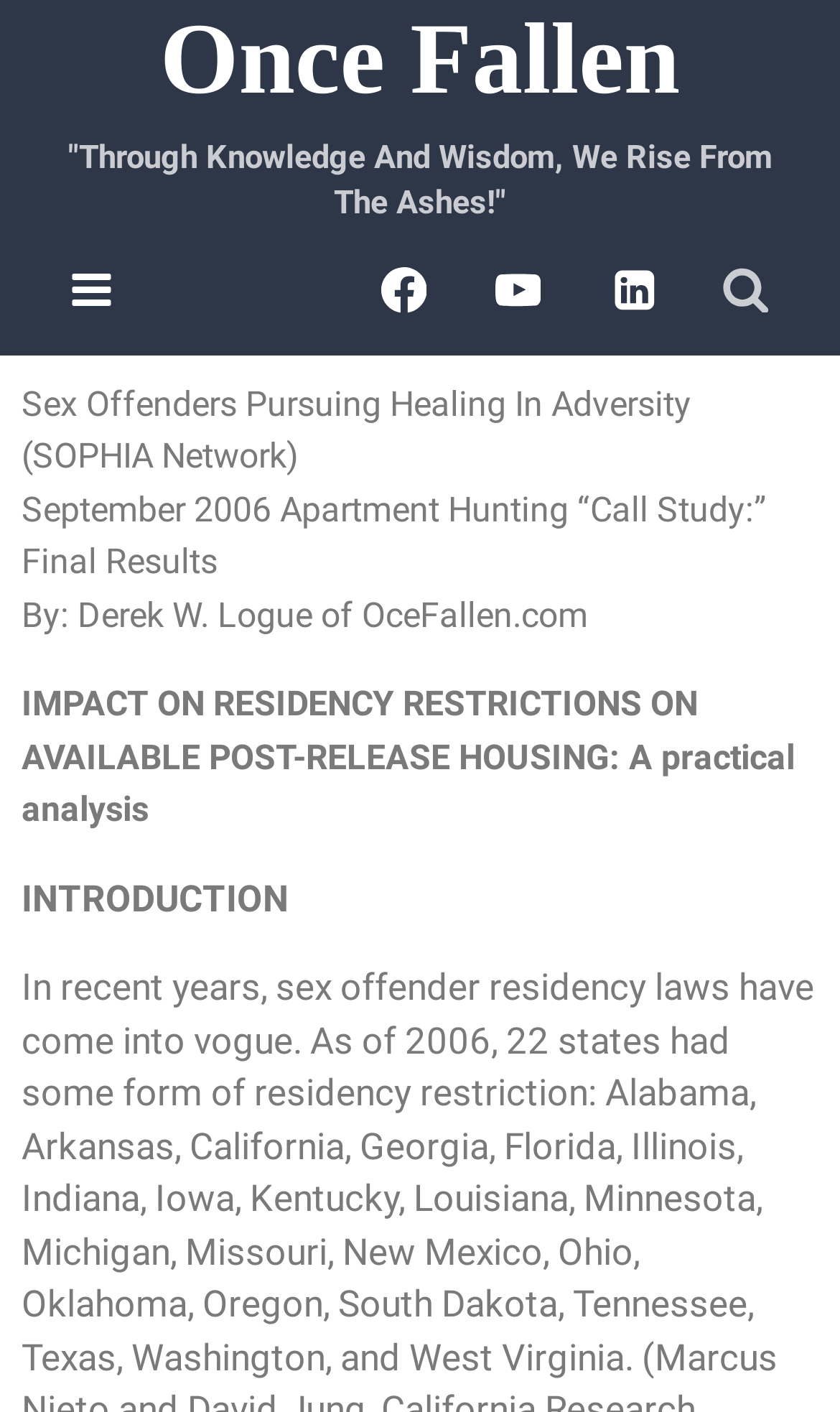What is the month and year of the study?
Carefully analyze the image and provide a detailed answer to the question.

I found the month and year of the study by looking at the static text element that says 'September 2006 Apartment Hunting “Call Study:” Final Results'.